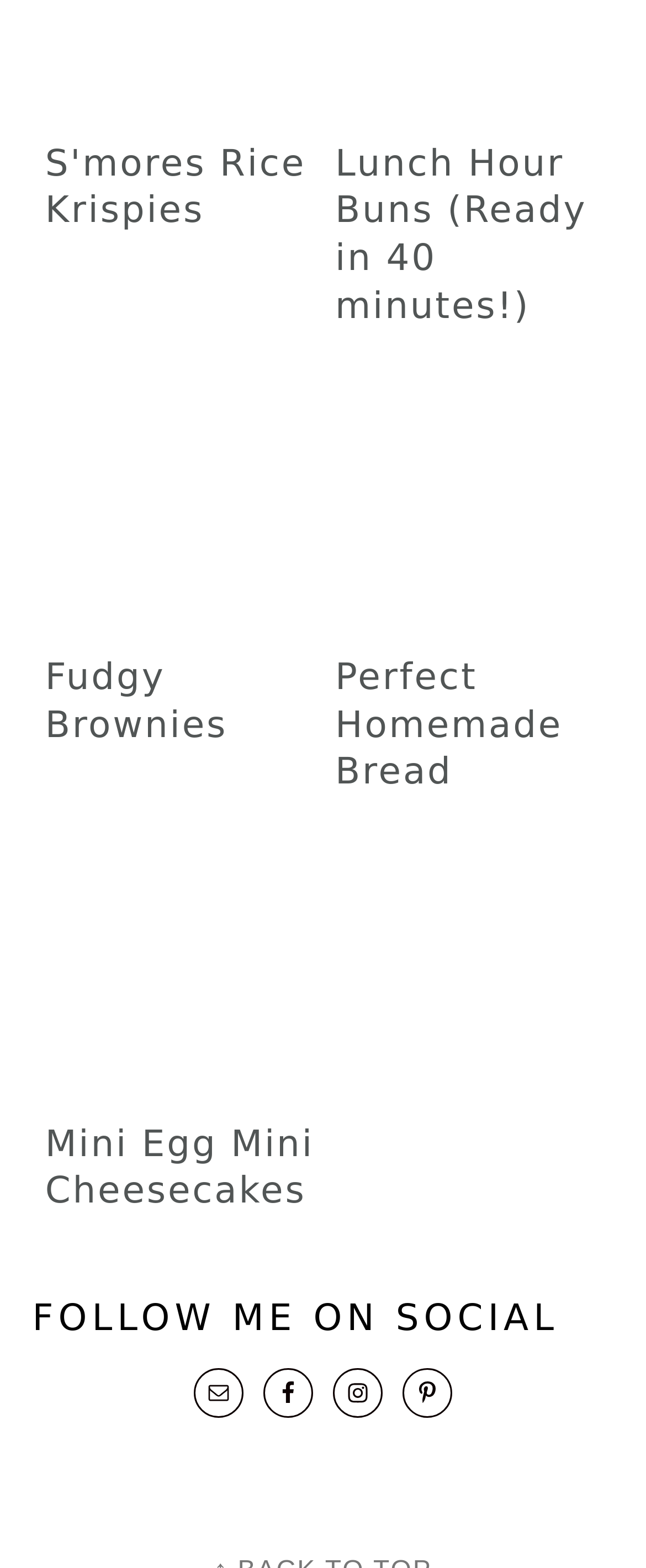Kindly determine the bounding box coordinates for the clickable area to achieve the given instruction: "View Perfect Homemade Bread image".

[0.541, 0.235, 0.926, 0.393]